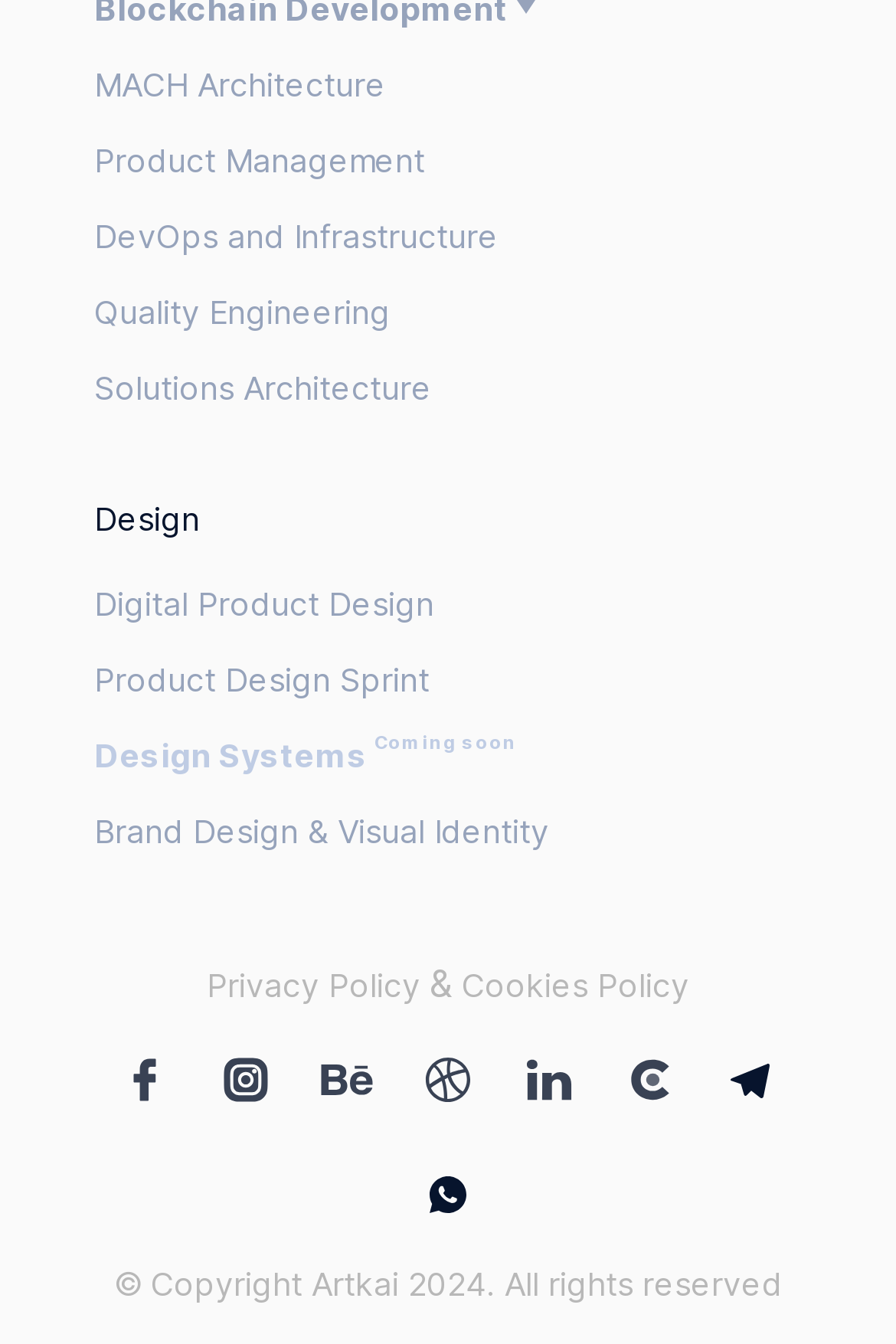What is the text next to 'Coming soon'?
Answer the question based on the image using a single word or a brief phrase.

Design Systems